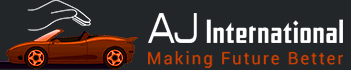Please provide a detailed answer to the question below based on the screenshot: 
What is the tagline of AJ International?

The tagline 'Making Future Better' is mentioned in the caption as being displayed beneath the logo, conveying the company's commitment to improving lives through their products or services.